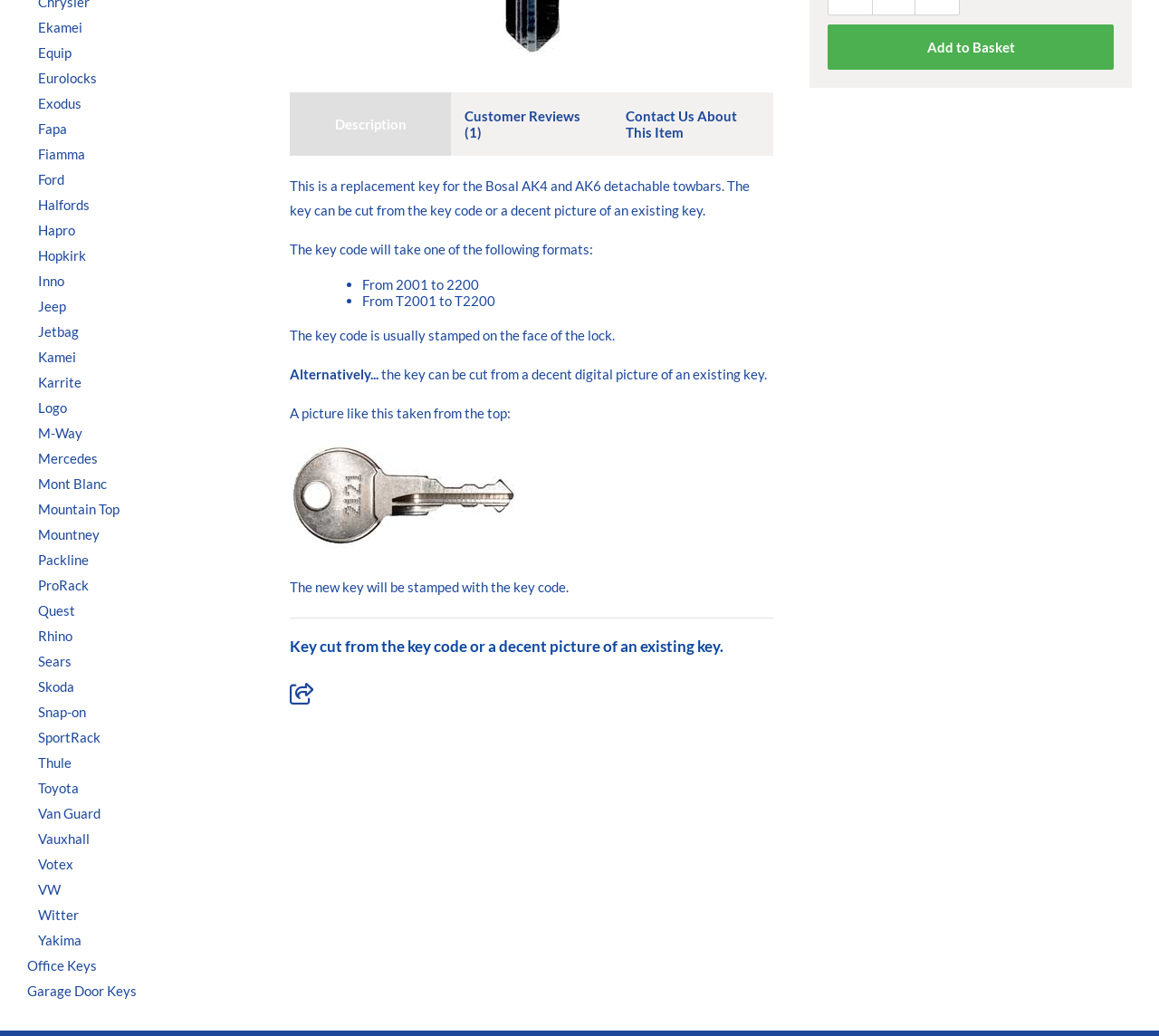Using the given description, provide the bounding box coordinates formatted as (top-left x, top-left y, bottom-right x, bottom-right y), with all values being floating point numbers between 0 and 1. Description: Office Keys

[0.023, 0.926, 0.084, 0.942]